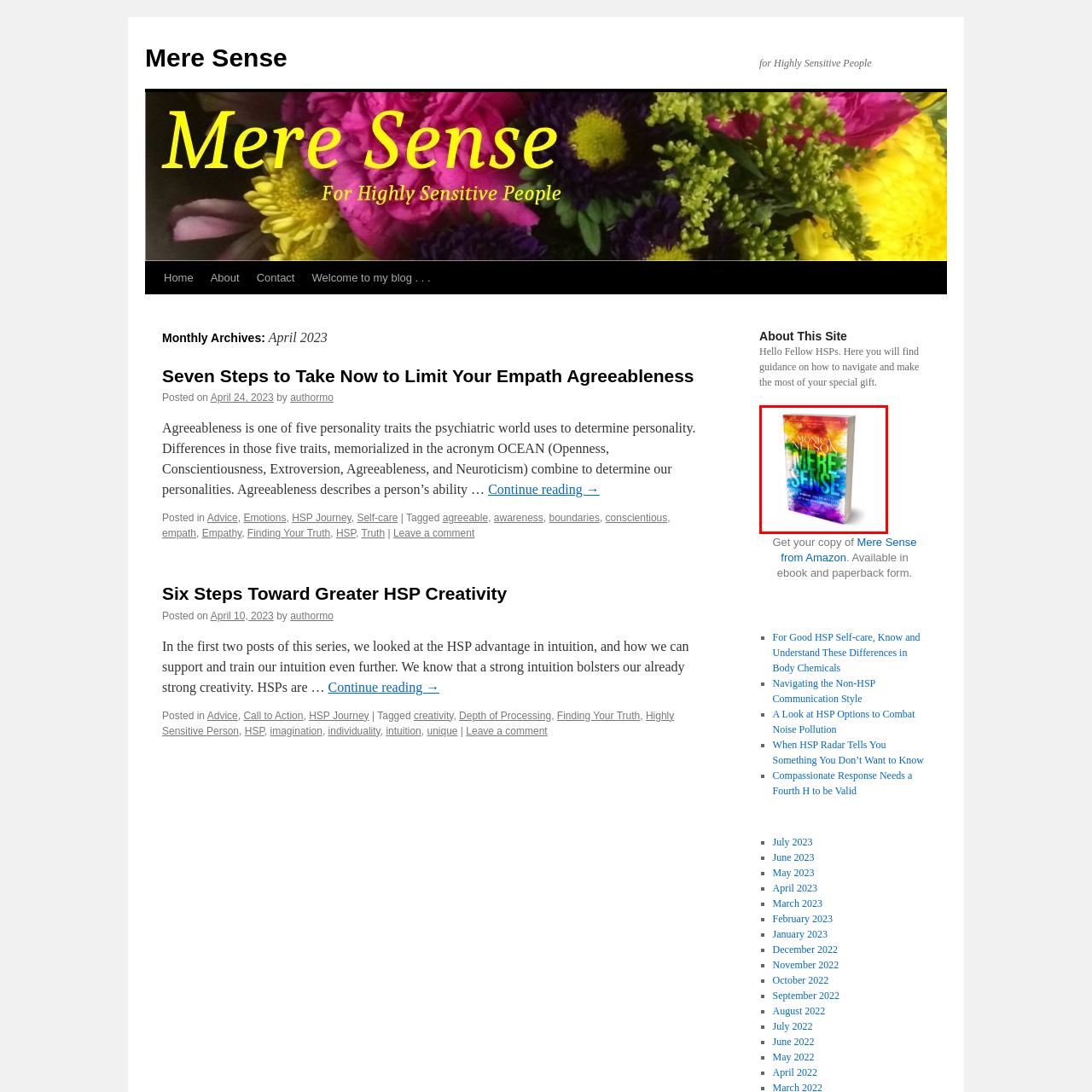Examine the image within the red border and provide a concise answer: What formats is the book available in?

ebook and paperback